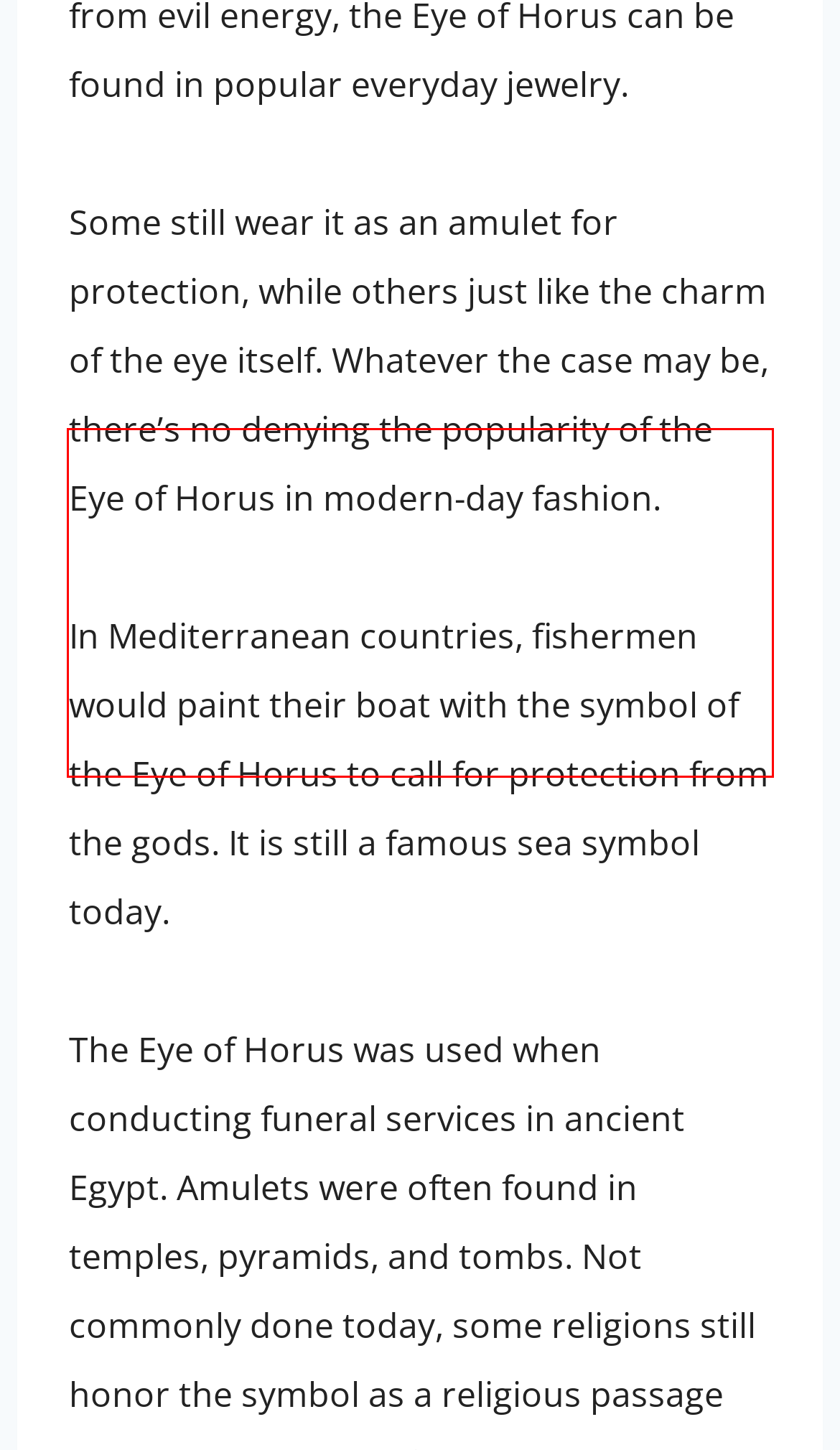By examining the provided screenshot of a webpage, recognize the text within the red bounding box and generate its text content.

We’ve taken a look at the history of the all seeing eye. We’ve seen it portrayed in the media. We see it’s symbology pop up in a number of different religions. We’ve seen it in different artworks throughout time.